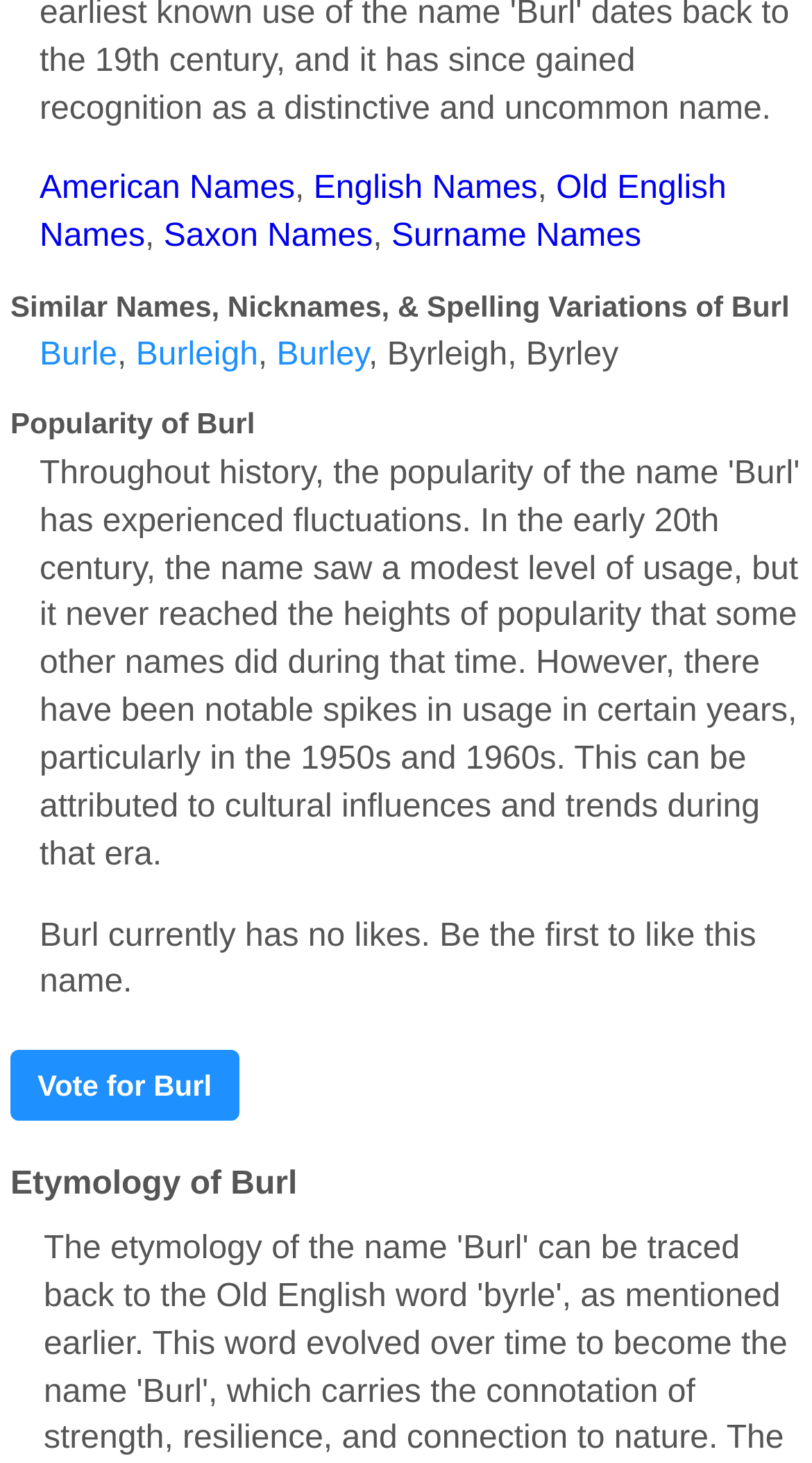Identify the bounding box coordinates of the area that should be clicked in order to complete the given instruction: "Click on Vote for Burl". The bounding box coordinates should be four float numbers between 0 and 1, i.e., [left, top, right, bottom].

[0.013, 0.718, 0.294, 0.766]